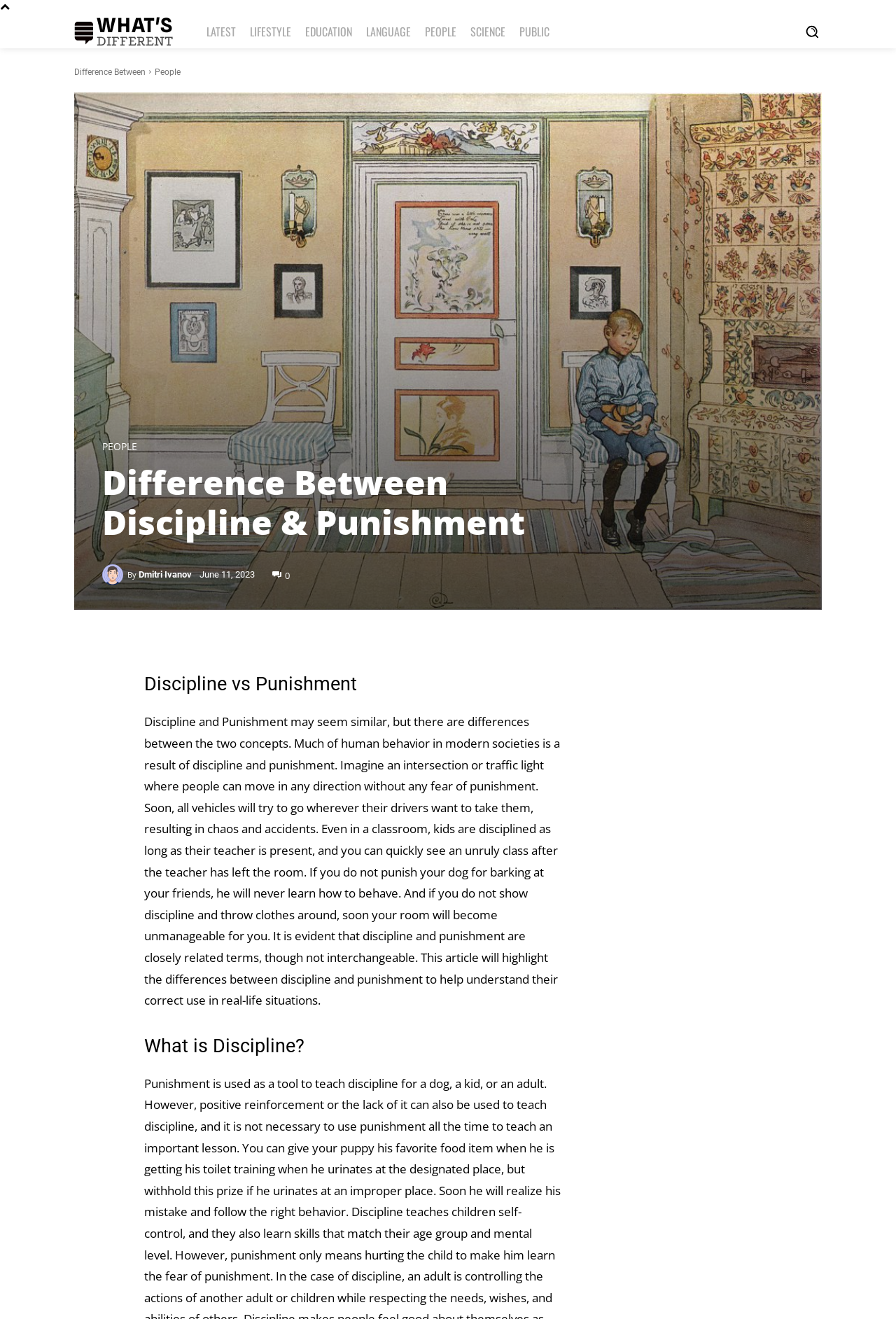Can you find the bounding box coordinates for the element that needs to be clicked to execute this instruction: "Upload an image"? The coordinates should be given as four float numbers between 0 and 1, i.e., [left, top, right, bottom].

None